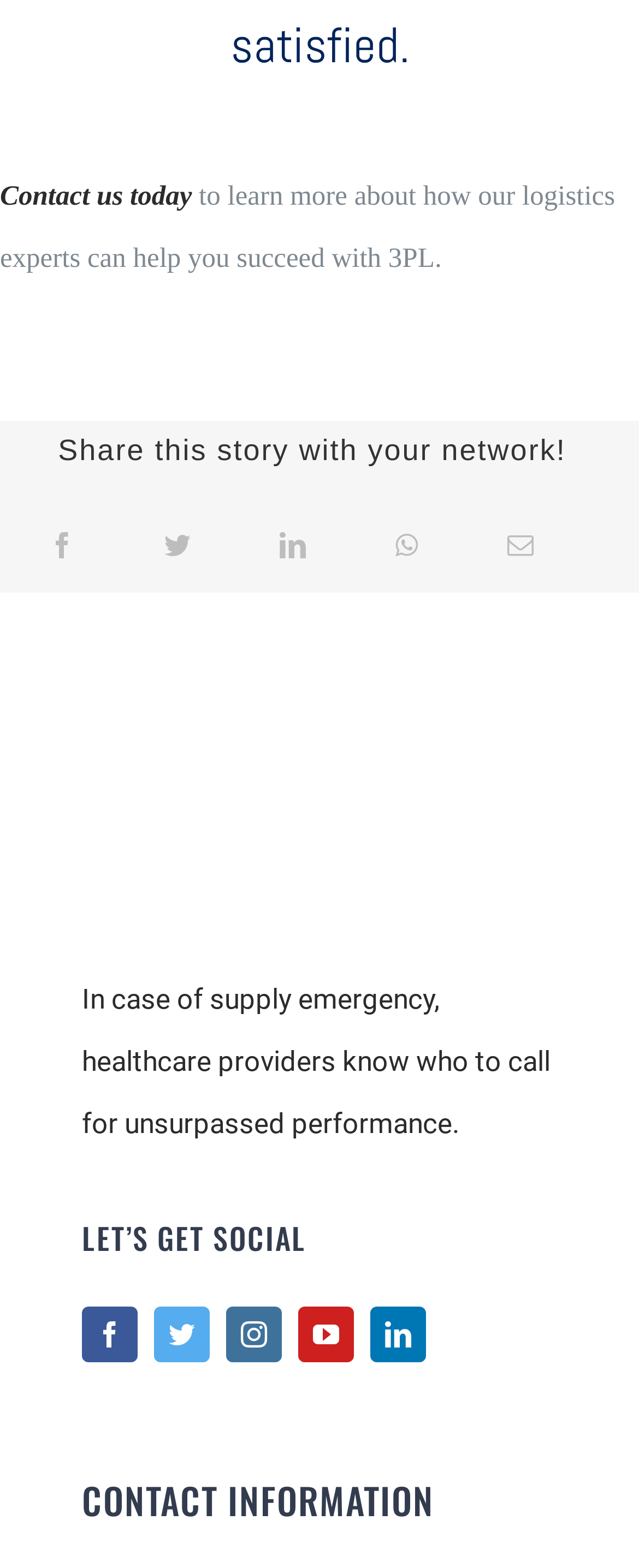Extract the bounding box coordinates of the UI element described by: "aria-label="twitter" title="Twitter"". The coordinates should include four float numbers ranging from 0 to 1, e.g., [left, top, right, bottom].

[0.241, 0.833, 0.328, 0.869]